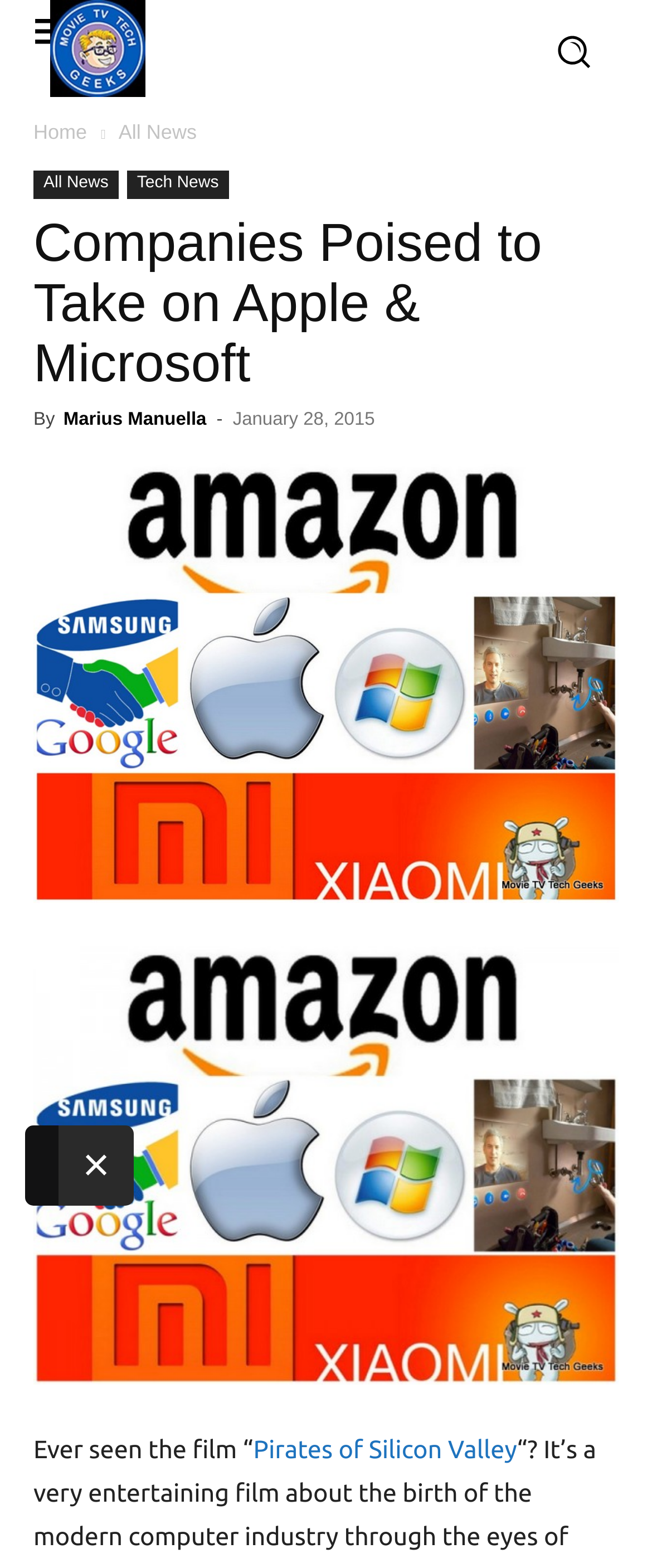Generate a thorough explanation of the webpage's elements.

The webpage appears to be a news article or blog post from "Movie TV Tech Geeks News" about companies poised to take on Apple and Microsoft. At the top left of the page, there is a logo of "Movie TV Tech Geeks News" with a link to the homepage. Next to the logo, there are two links, "Home" and "All News", with a dropdown menu under "All News" containing another link to "Tech News".

Below the navigation menu, there is a large header section that spans the width of the page, containing the title "Companies Poised to Take on Apple & Microsoft" and the author's name, "Marius Manuella", along with the date "January 28, 2015". 

Under the header section, there is a large image that takes up most of the page's width, related to the article's topic. Below the image, there is a paragraph of text that starts with "Ever seen the film “Pirates of Silicon Valley”?", which is a link to the film's title. 

At the top right of the page, there is a small image, and another image at the bottom right corner. There is also a "Close" button at the bottom left of the page.